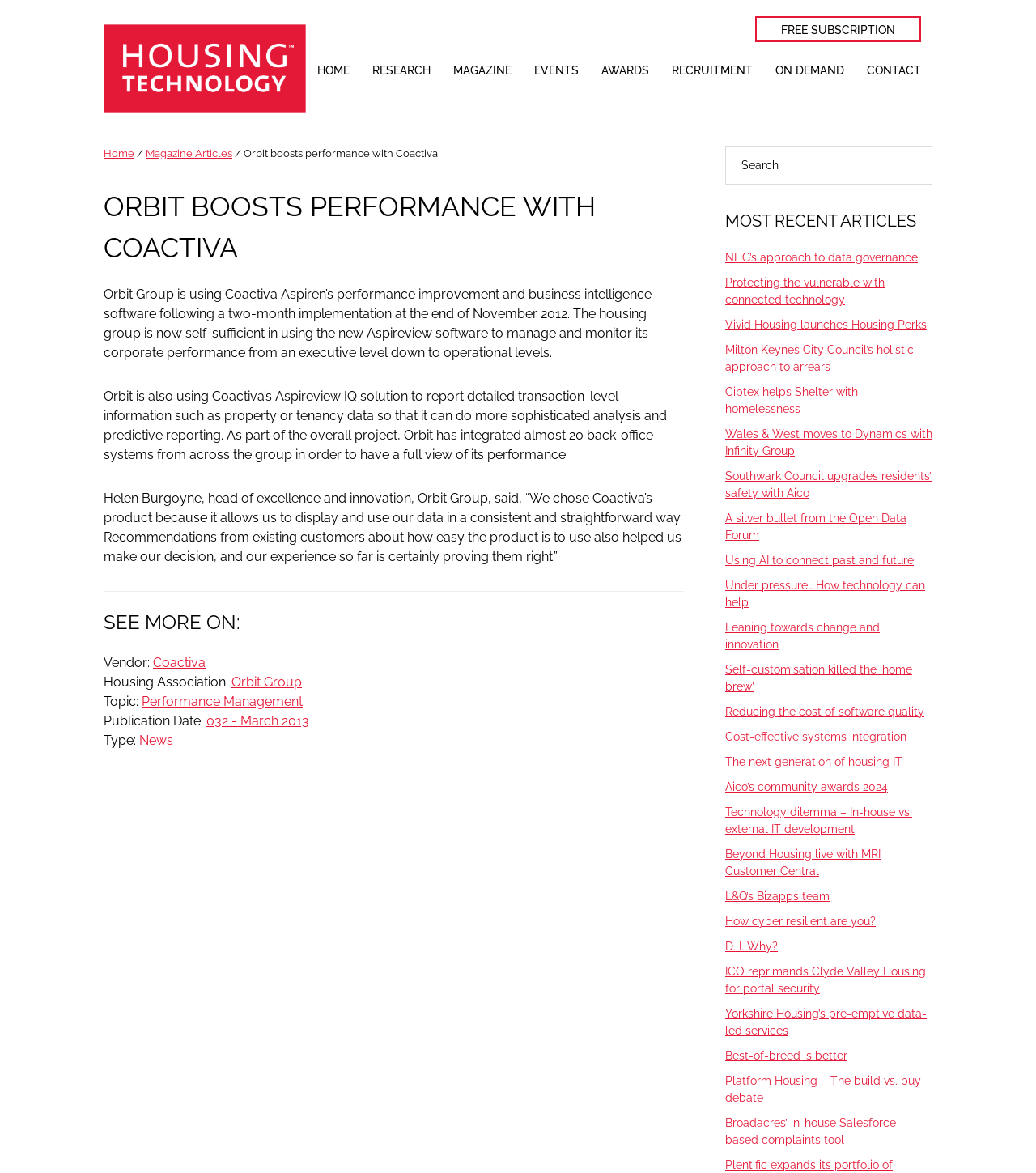What is the purpose of Coactiva’s Aspireview IQ solution?
Please respond to the question thoroughly and include all relevant details.

According to the article, Coactiva’s Aspireview IQ solution is used to report detailed transaction-level information such as property or tenancy data, allowing for more sophisticated analysis and predictive reporting.